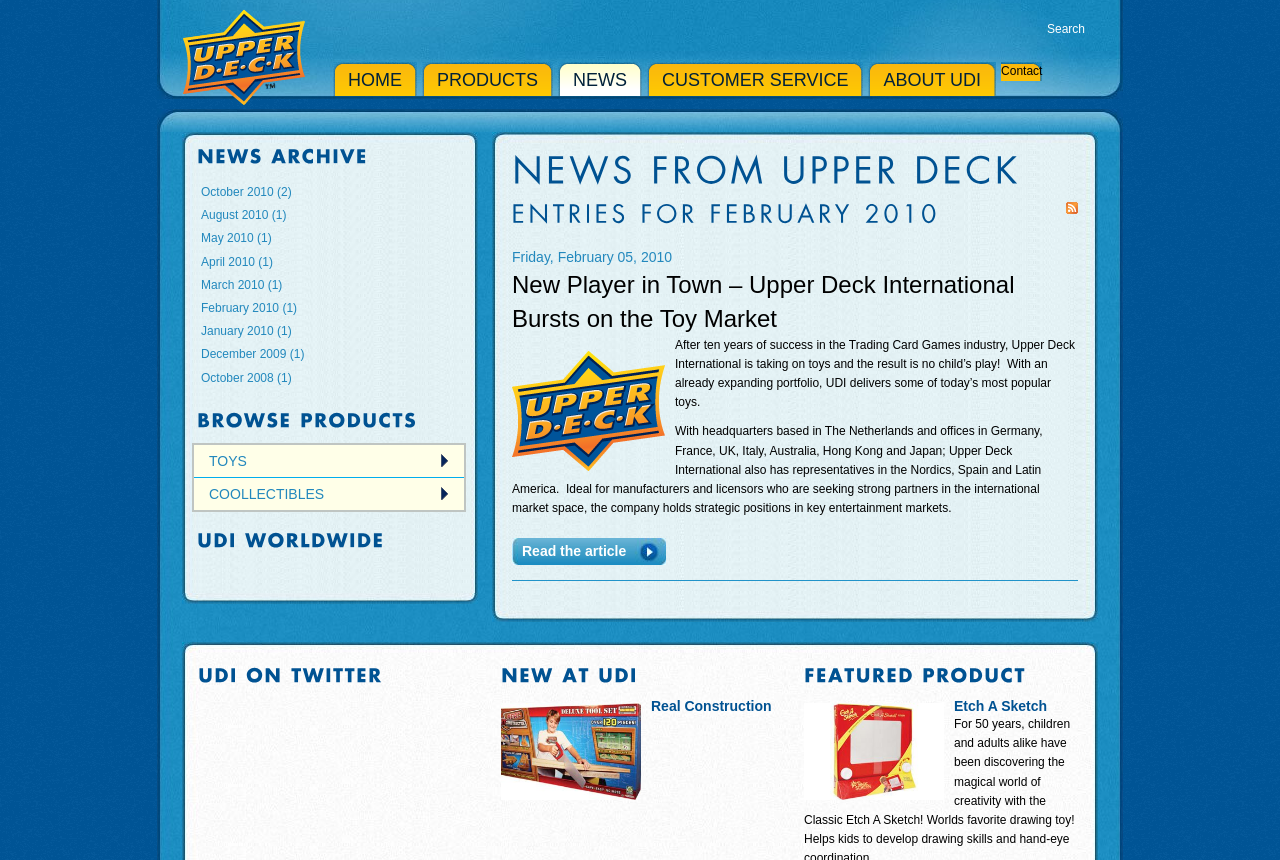Write a detailed summary of the webpage.

The webpage is about Upper Deck International, a company that specializes in toys, games, and trading card games. At the top of the page, there is a logo and a navigation menu with links to different sections of the website, including "HOME", "PRODUCTS", "NEWS", "CUSTOMER SERVICE", and "ABOUT UDI". 

Below the navigation menu, there is a heading that reads "NEWS FROM UPPER DECK" followed by a series of canvases that appear to be empty. 

The main content of the page is divided into two sections. On the left side, there is a news archive section with links to news articles from different months, including October 2010, August 2010, May 2010, and others. Each link is accompanied by a brief description of the article.

On the right side, there is a section with a heading that reads "ENTRIES FOR FEBRUARY 2010". Below this heading, there is a news article with a title "New Player in Town – Upper Deck International Bursts on the Toy Market" and a brief summary of the article. The article appears to be about Upper Deck International's expansion into the toy market. There is also an image related to the article and a link to read the full article.

Further down the page, there are additional sections with headings such as "UDI WORLDWIDE", "UDI ON TWITTER", "NEW AT UDI", and "FEATURED PRODUCT". These sections appear to provide information about Upper Deck International's global presence, its Twitter account, new products, and a featured product called "Real Construction". Each section has a series of canvases that appear to be empty.

Overall, the webpage appears to be a news archive page for Upper Deck International, with a focus on providing information about the company's news, products, and global presence.